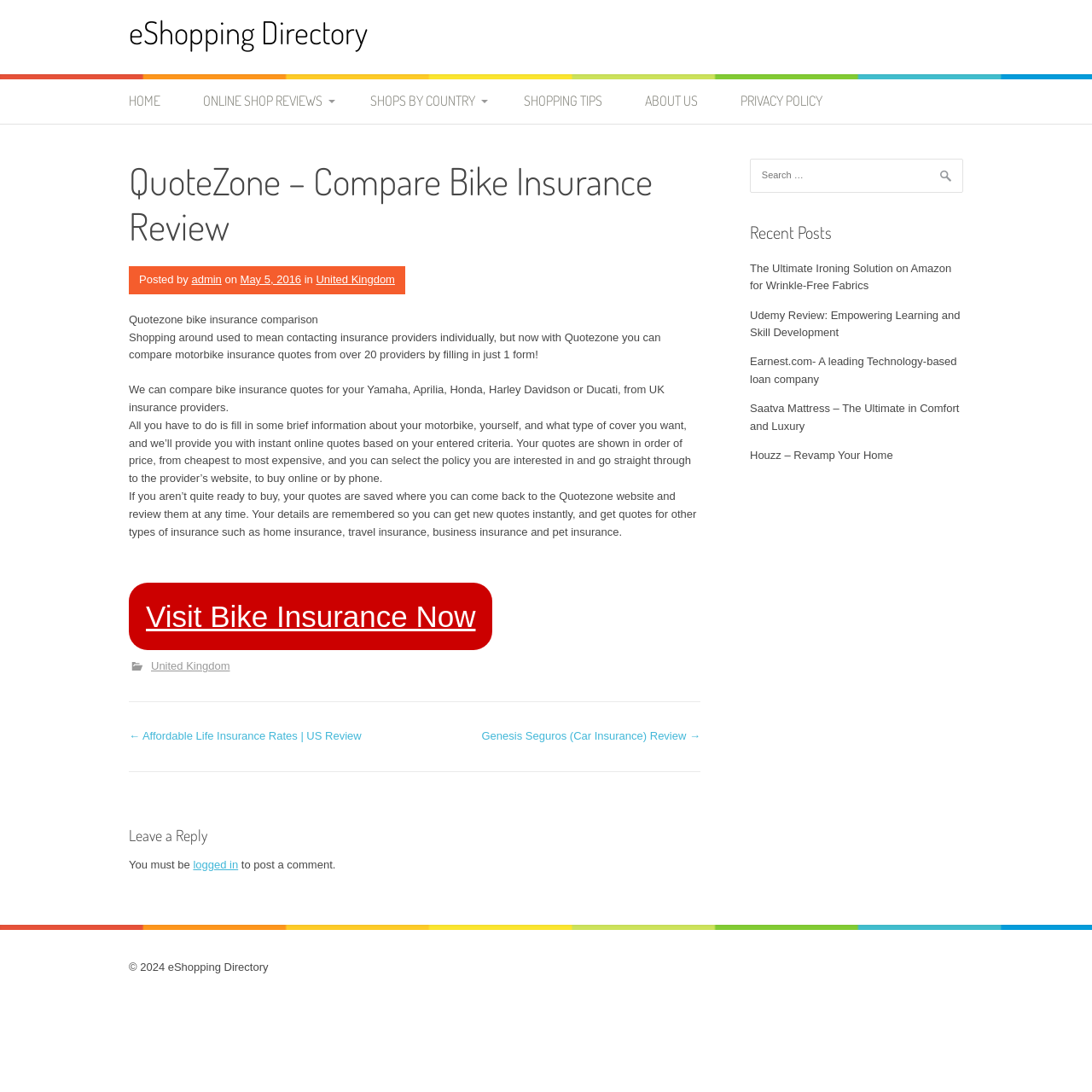Find the bounding box coordinates of the clickable area required to complete the following action: "Click on HOME".

[0.118, 0.072, 0.165, 0.114]